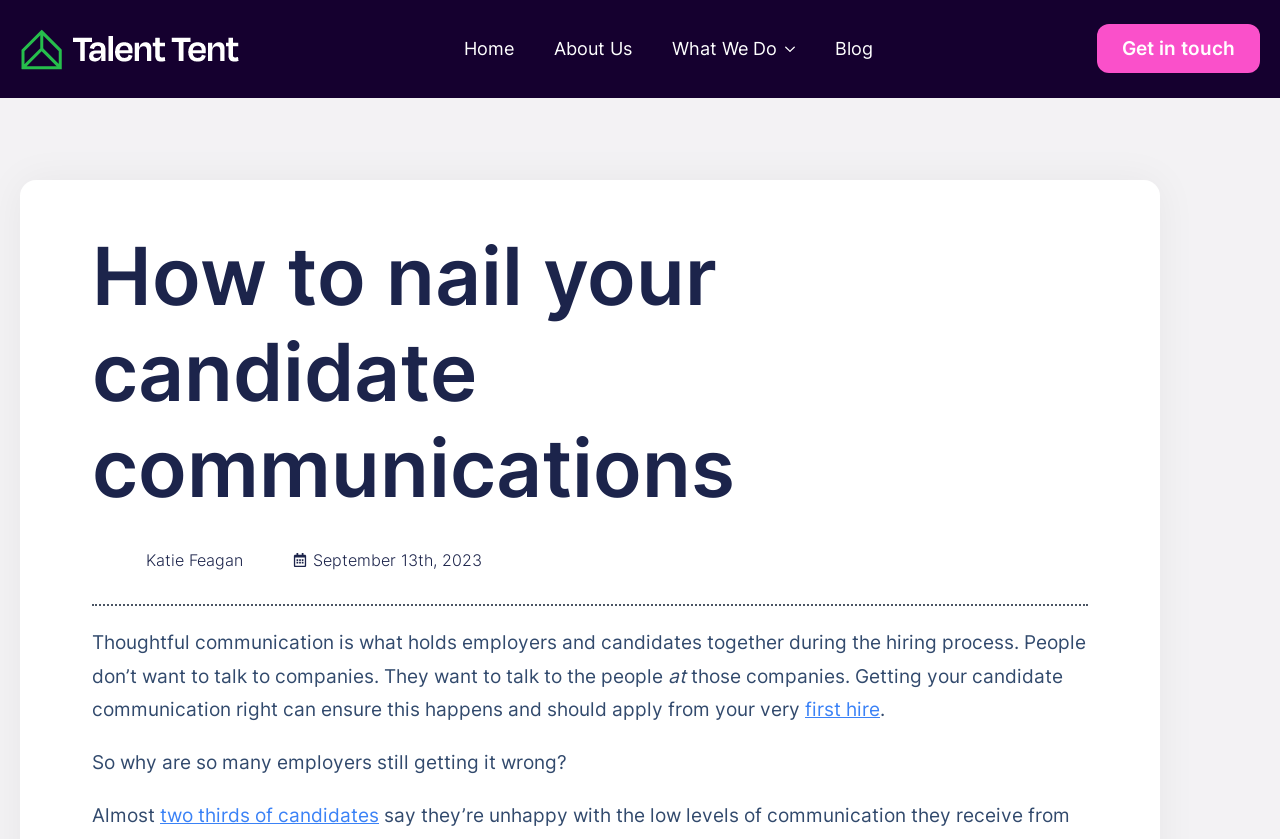Please examine the image and answer the question with a detailed explanation:
What percentage of candidates are mentioned in the article?

I found a link element with the text 'two thirds of candidates', which suggests that the article is discussing a statistic related to candidates. The context of the sentence also implies that the article is talking about a percentage of candidates.